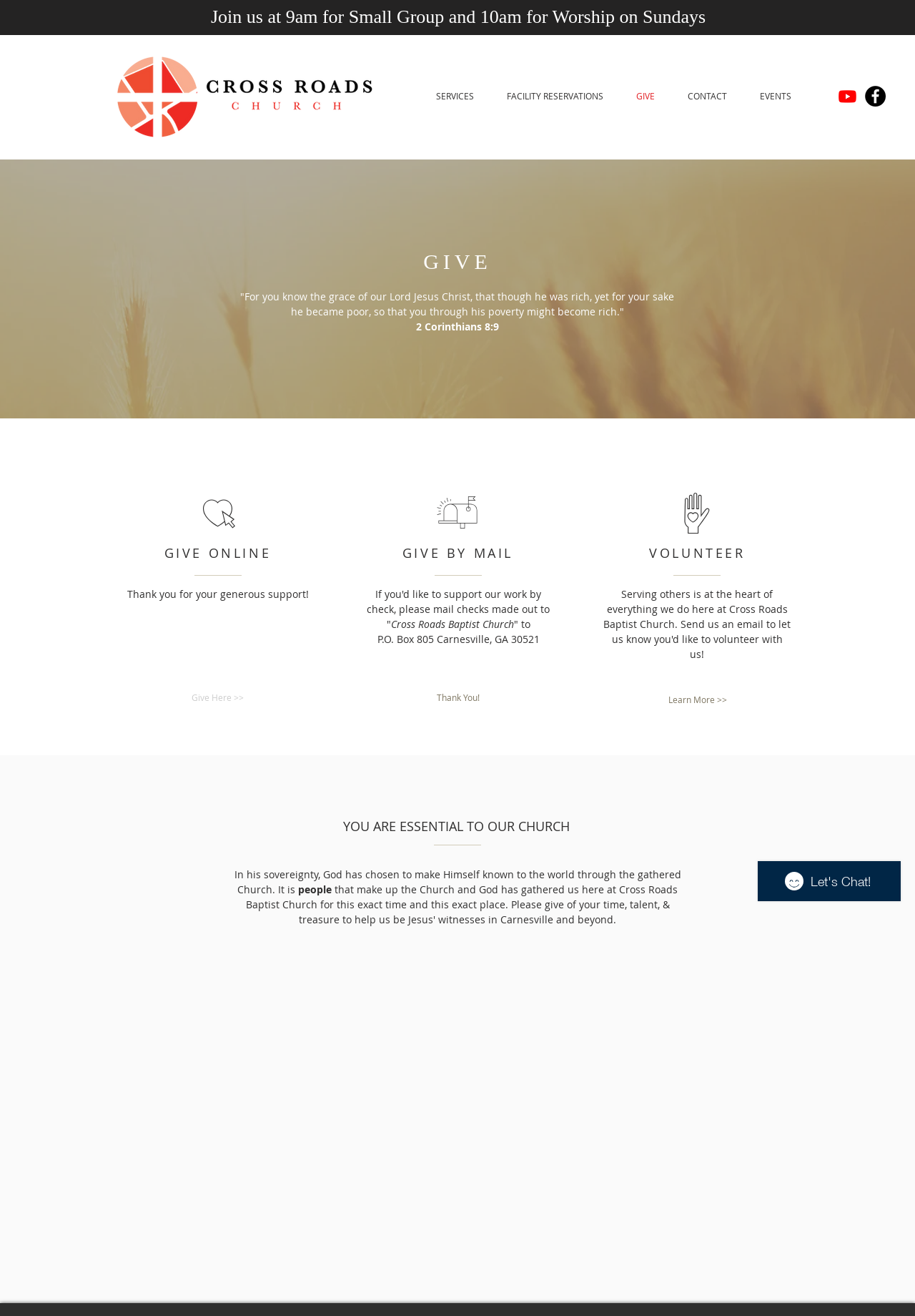Show the bounding box coordinates for the element that needs to be clicked to execute the following instruction: "Click the 'GIVE' button". Provide the coordinates in the form of four float numbers between 0 and 1, i.e., [left, top, right, bottom].

[0.192, 0.524, 0.284, 0.536]